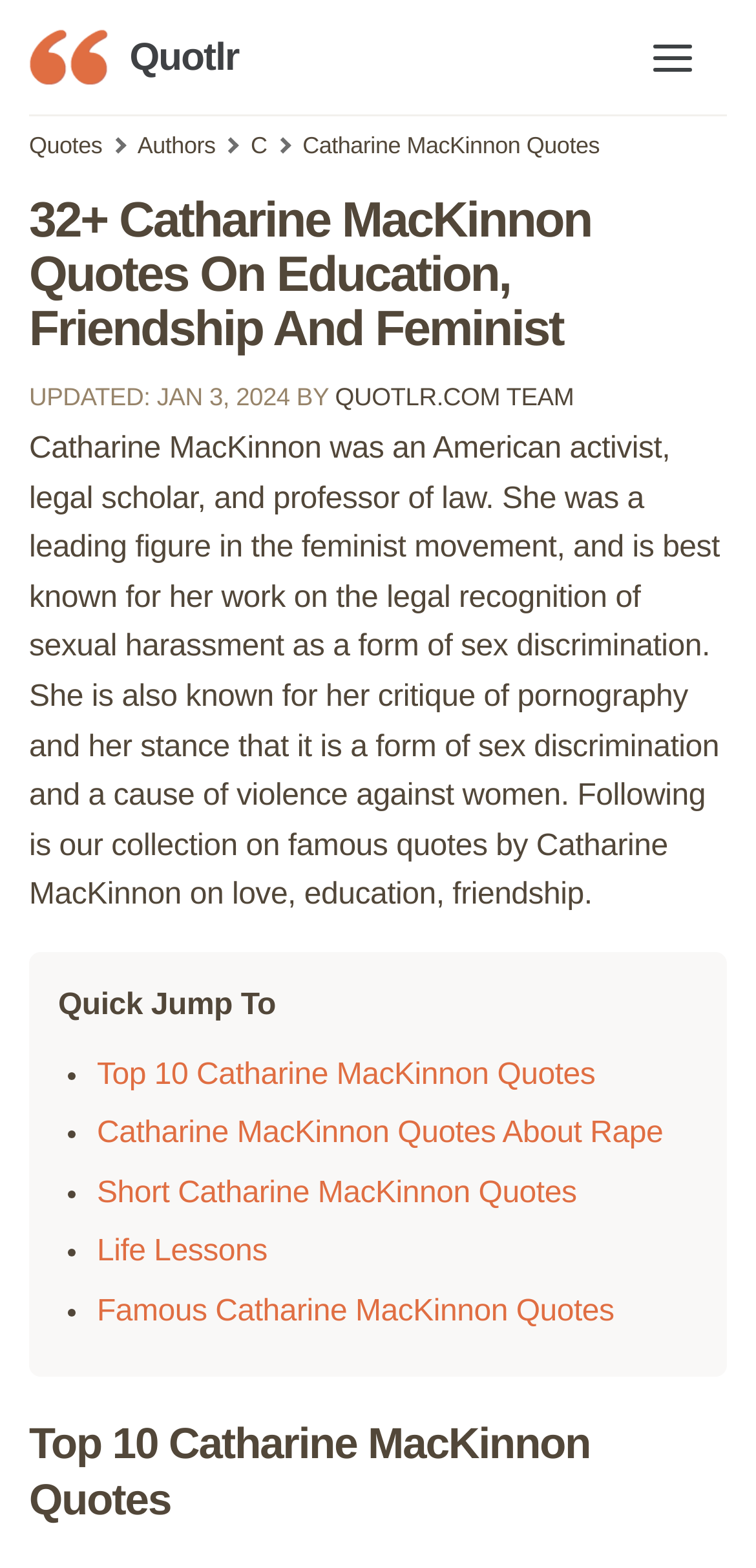Give the bounding box coordinates for this UI element: "Famous Catharine MacKinnon Quotes". The coordinates should be four float numbers between 0 and 1, arranged as [left, top, right, bottom].

[0.128, 0.826, 0.812, 0.847]